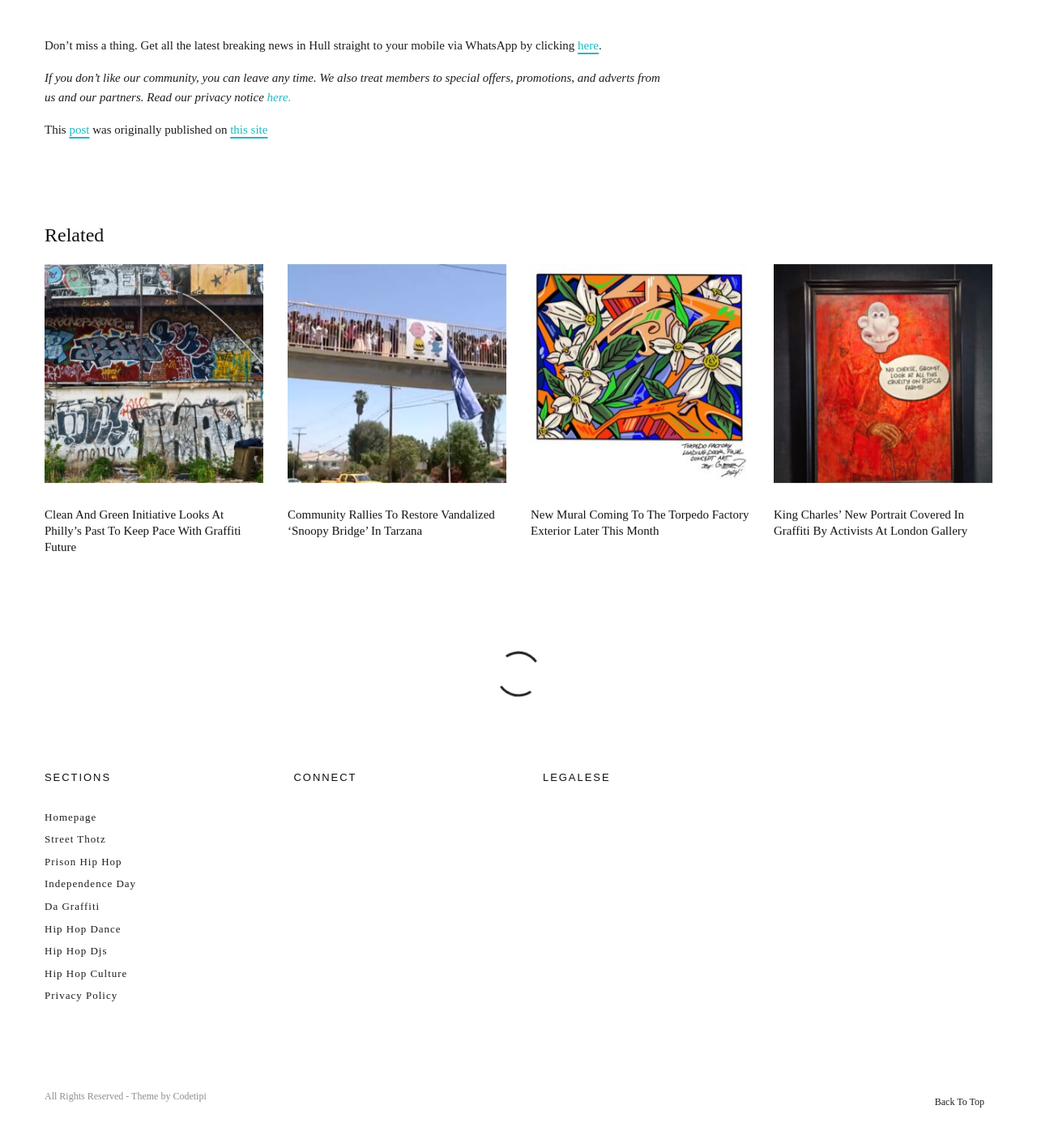Locate the coordinates of the bounding box for the clickable region that fulfills this instruction: "read the article about Clean And Green Initiative".

[0.043, 0.471, 0.254, 0.513]